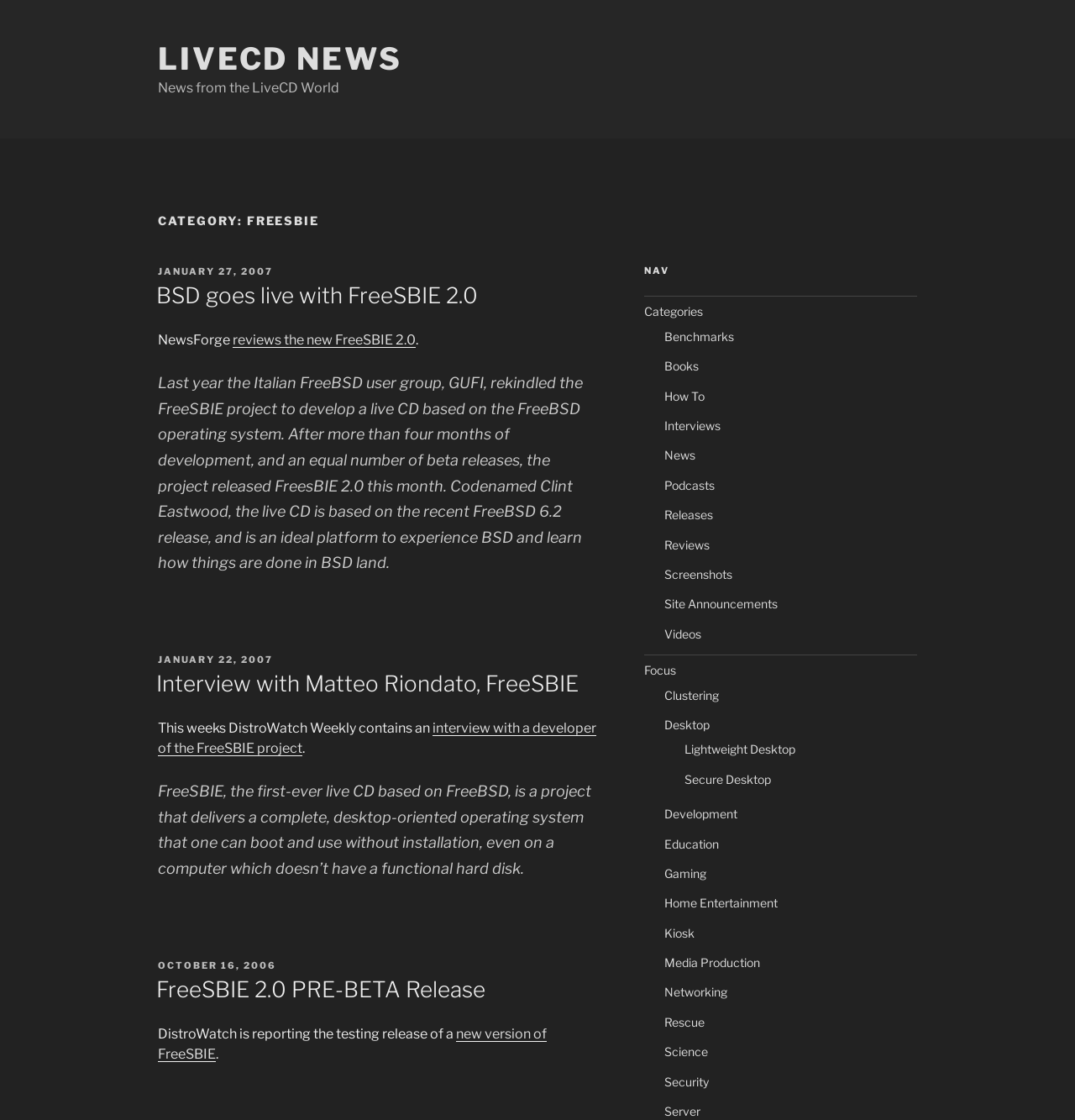Please identify the bounding box coordinates of the element's region that I should click in order to complete the following instruction: "Read the news about BSD goes live with FreeSBIE 2.0". The bounding box coordinates consist of four float numbers between 0 and 1, i.e., [left, top, right, bottom].

[0.145, 0.252, 0.445, 0.276]